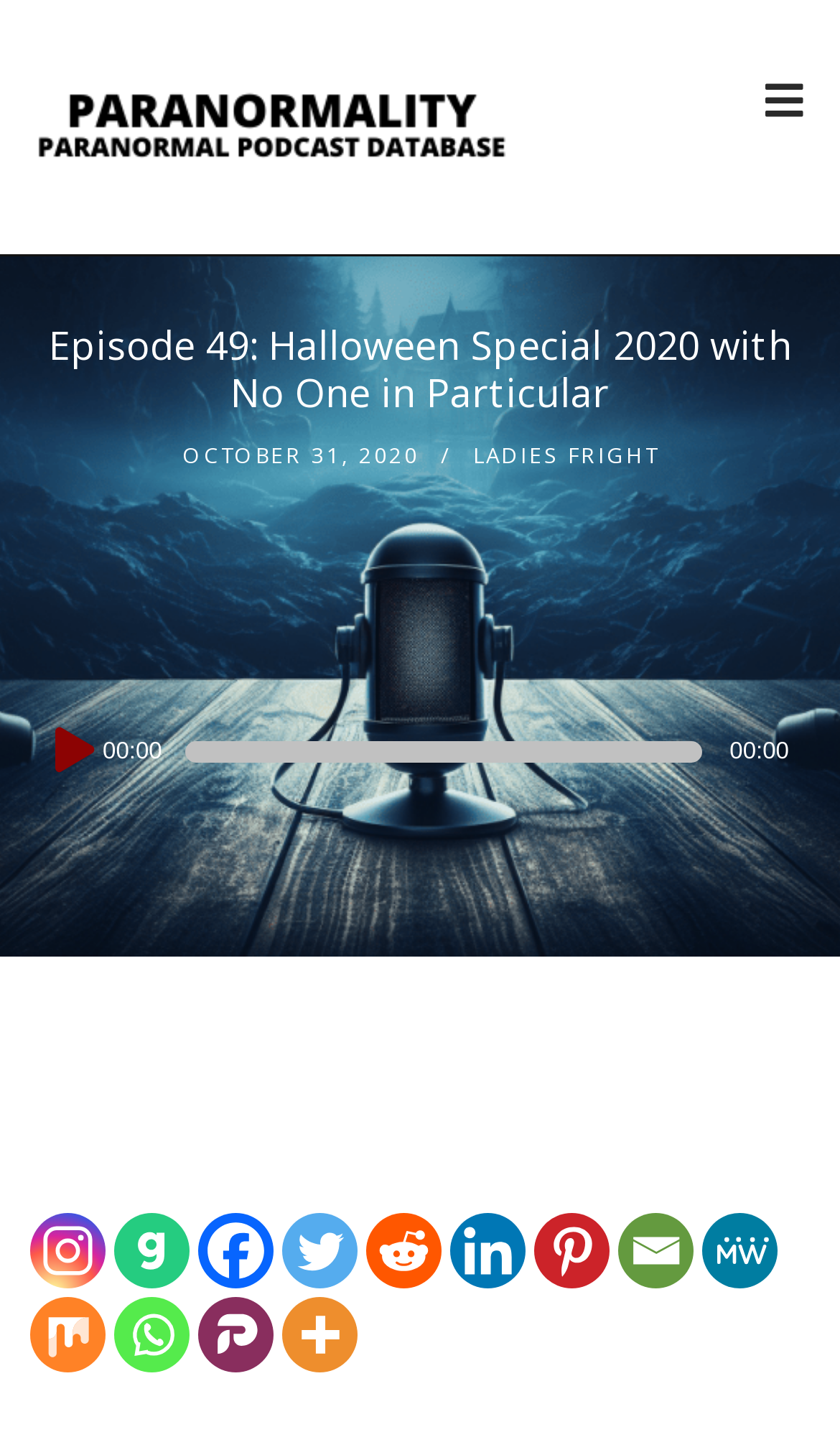What is the date of the episode?
Can you provide a detailed and comprehensive answer to the question?

The date of the episode can be found by looking at the StaticText element with the text 'OCTOBER 31, 2020', which is likely to be the date of the episode.